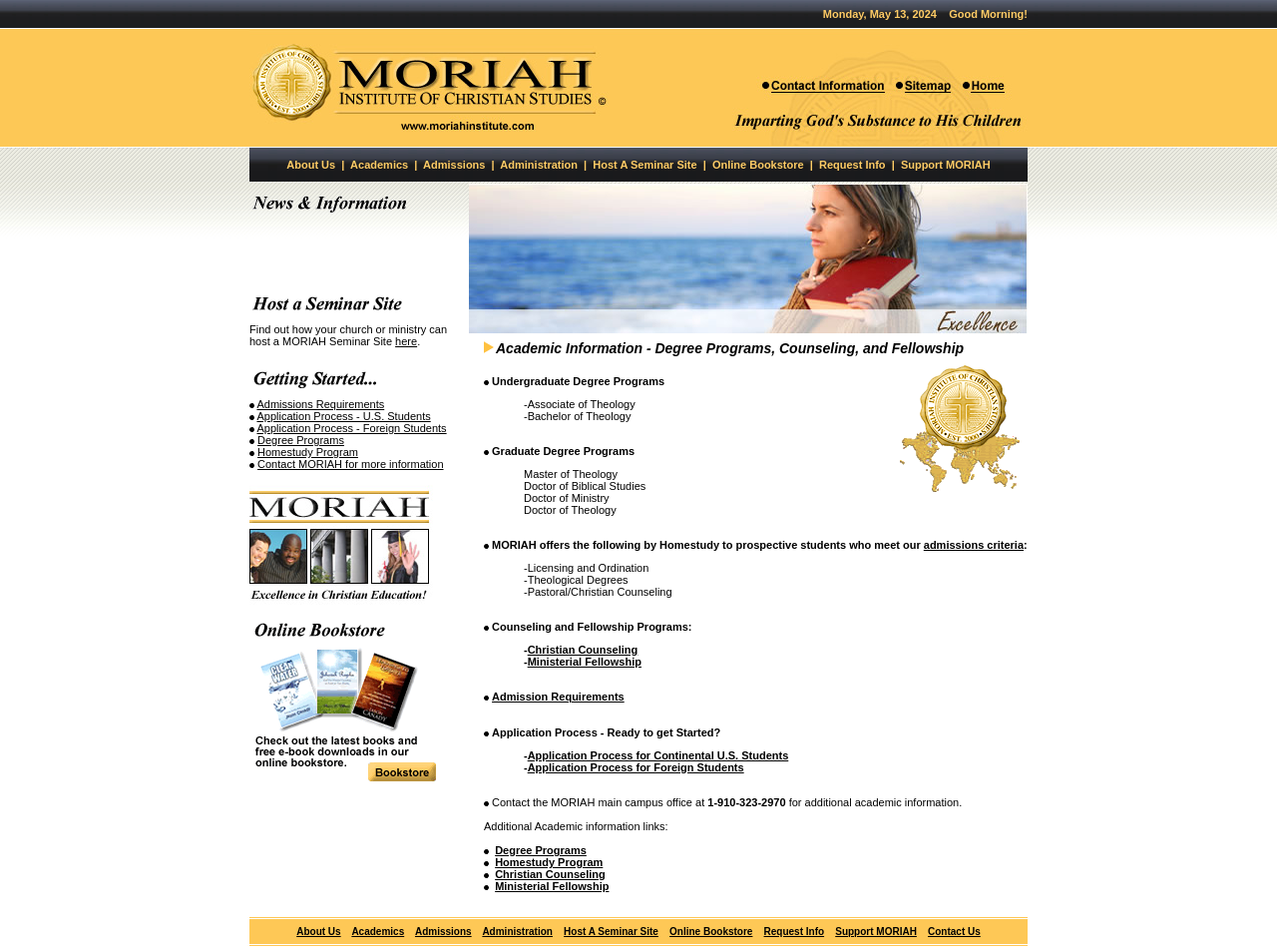Please find the bounding box coordinates of the element that must be clicked to perform the given instruction: "Click on the 'About Us' link". The coordinates should be four float numbers from 0 to 1, i.e., [left, top, right, bottom].

[0.224, 0.166, 0.263, 0.179]